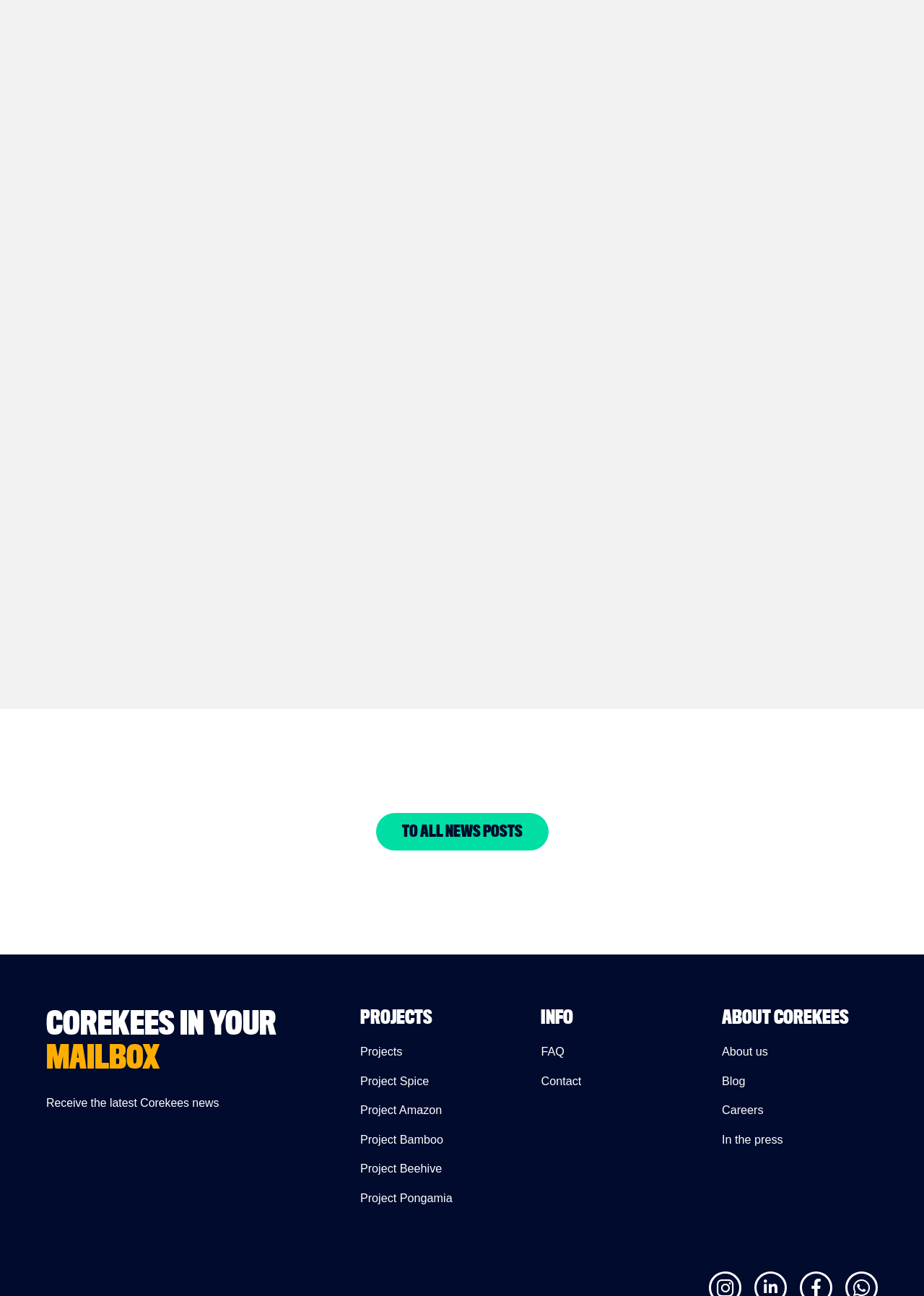Please specify the bounding box coordinates of the element that should be clicked to execute the given instruction: 'View the latest news posts'. Ensure the coordinates are four float numbers between 0 and 1, expressed as [left, top, right, bottom].

[0.407, 0.627, 0.593, 0.656]